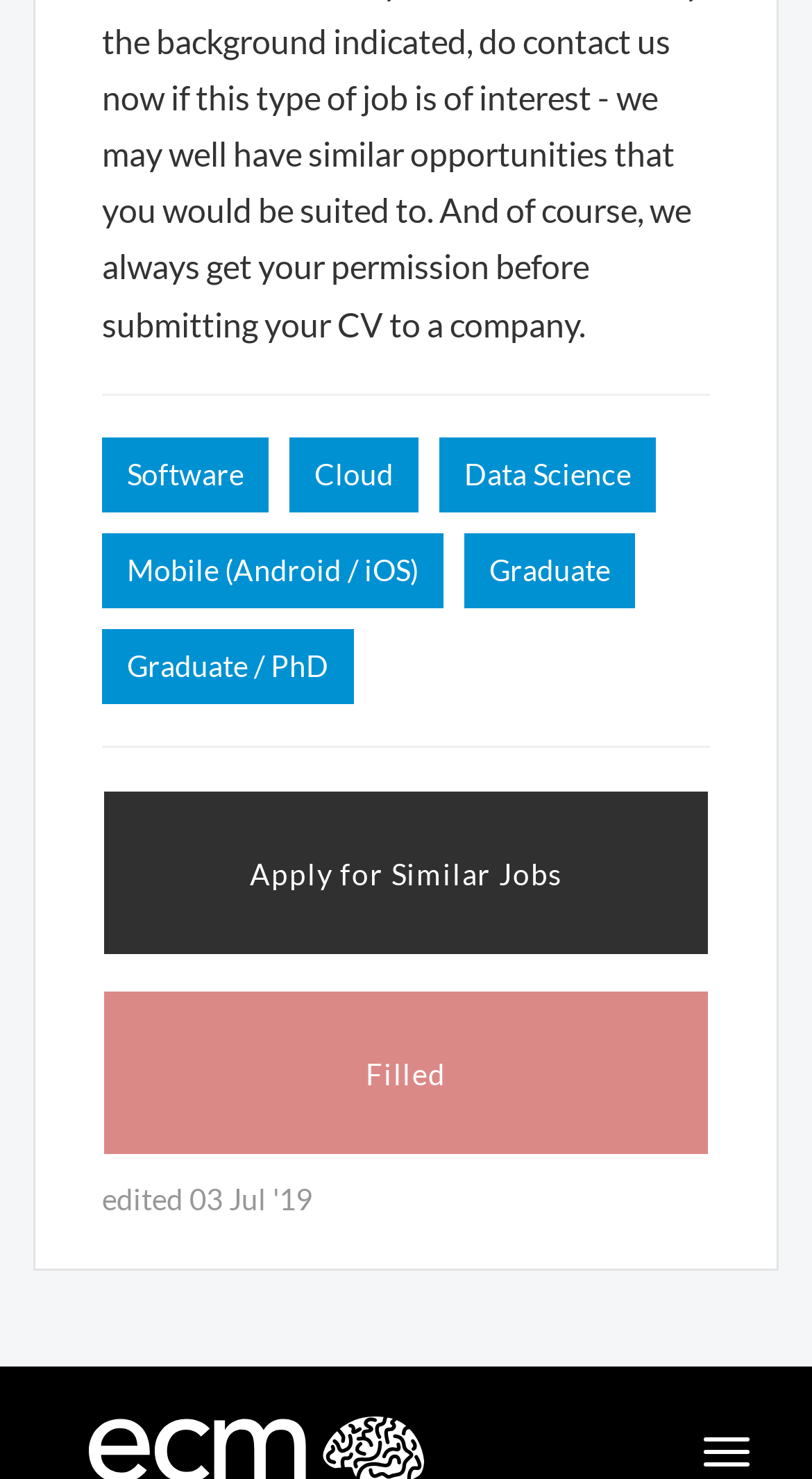What is the position of the 'Graduate / PhD' link?
Please answer the question as detailed as possible.

By comparing the y1 and y2 coordinates of the 'Graduate / PhD' link and the 'Software' link, I found that the 'Graduate / PhD' link is positioned below the 'Software' link. This suggests that the links are arranged vertically, with the 'Graduate / PhD' link appearing below the 'Software' link.